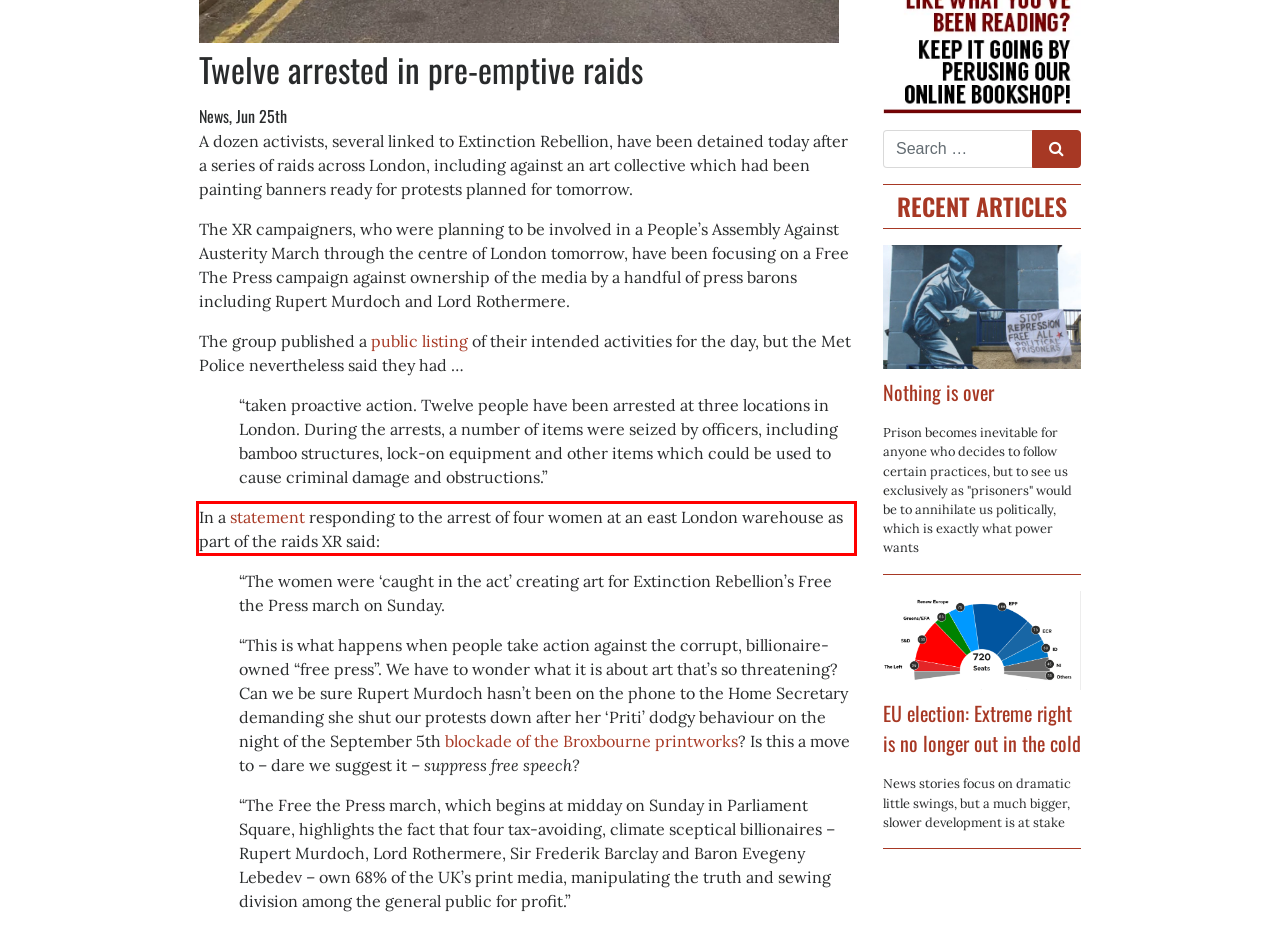You have a screenshot with a red rectangle around a UI element. Recognize and extract the text within this red bounding box using OCR.

In a statement responding to the arrest of four women at an east London warehouse as part of the raids XR said: